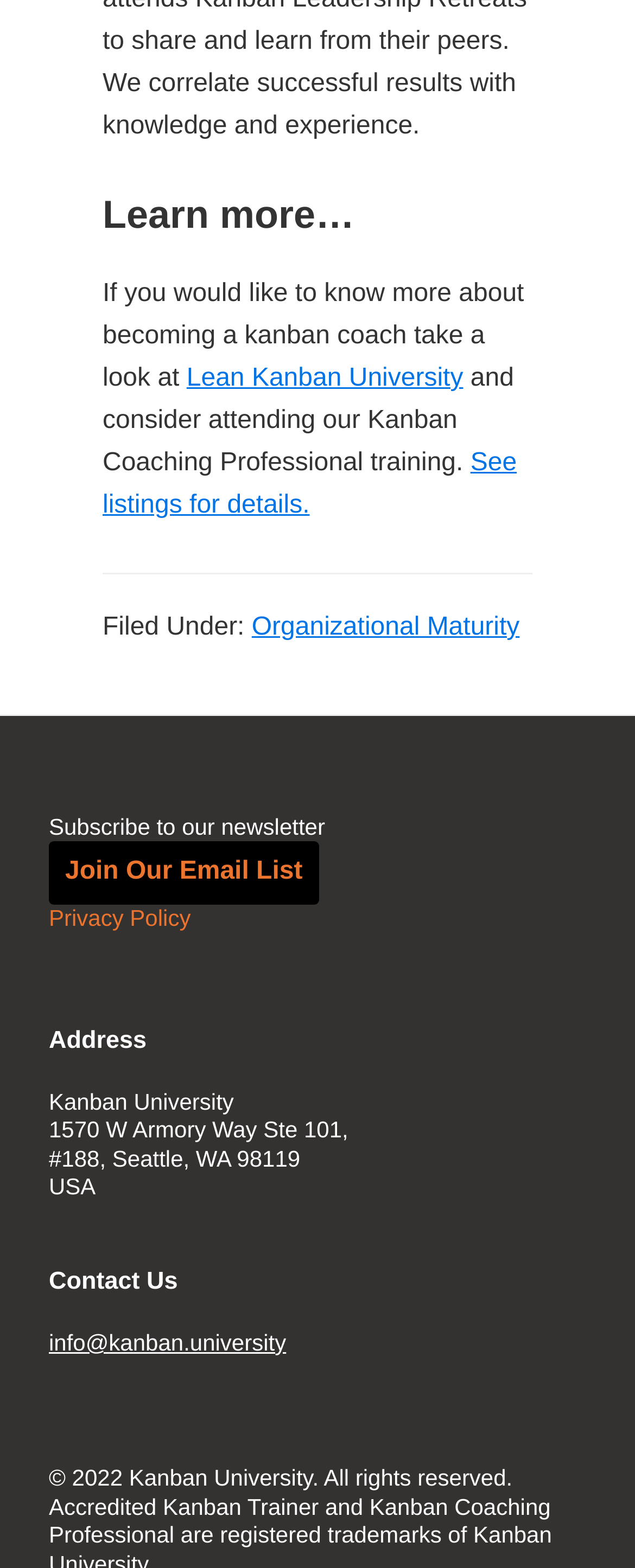What type of training is mentioned on the webpage?
From the details in the image, answer the question comprehensively.

The webpage mentions 'Kanban Coaching Professional training' as a course that users can attend to learn more about becoming a kanban coach.